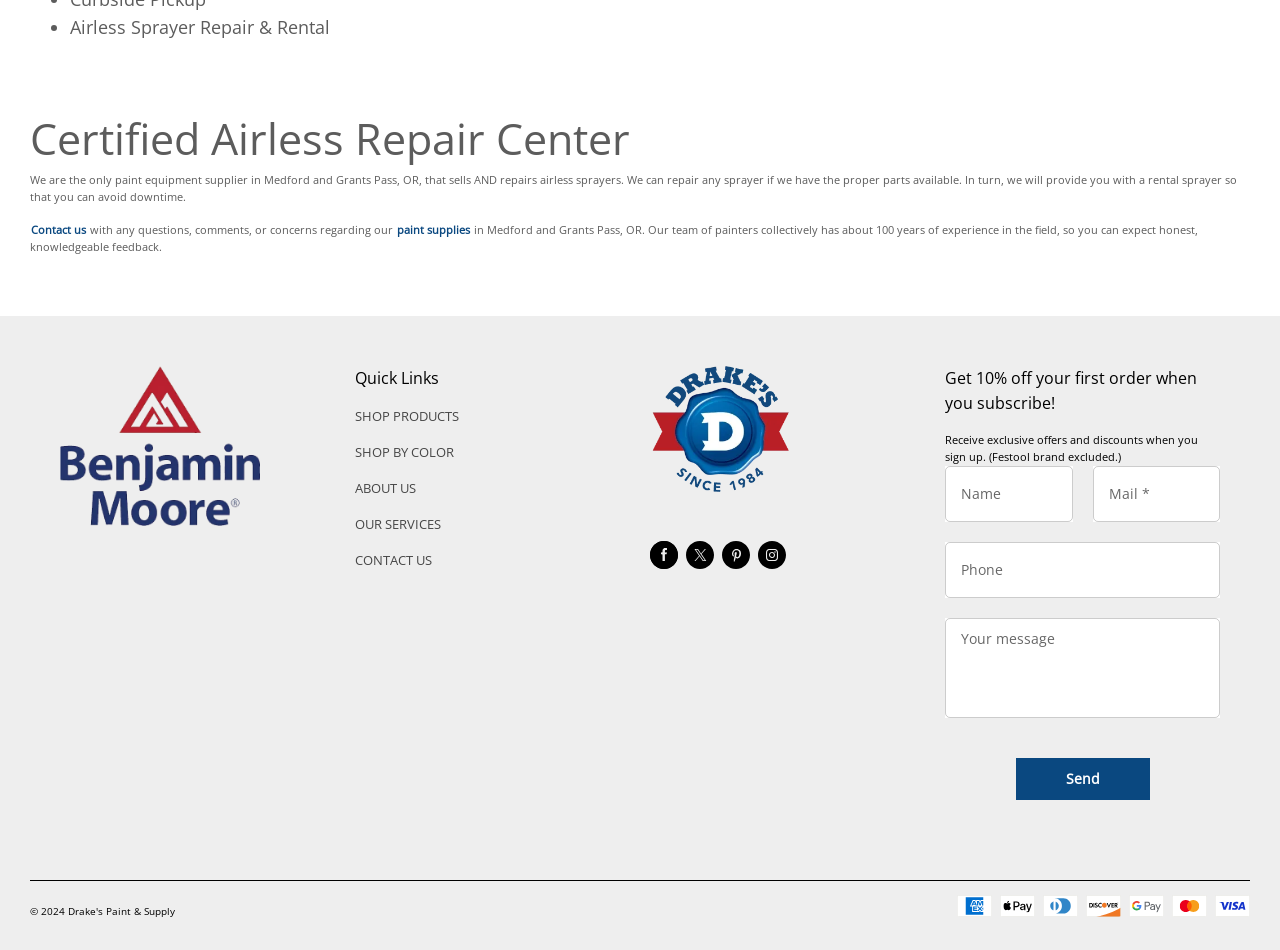Please provide the bounding box coordinates for the element that needs to be clicked to perform the instruction: "Click on 'SHOP PRODUCTS'". The coordinates must consist of four float numbers between 0 and 1, formatted as [left, top, right, bottom].

[0.277, 0.429, 0.359, 0.448]